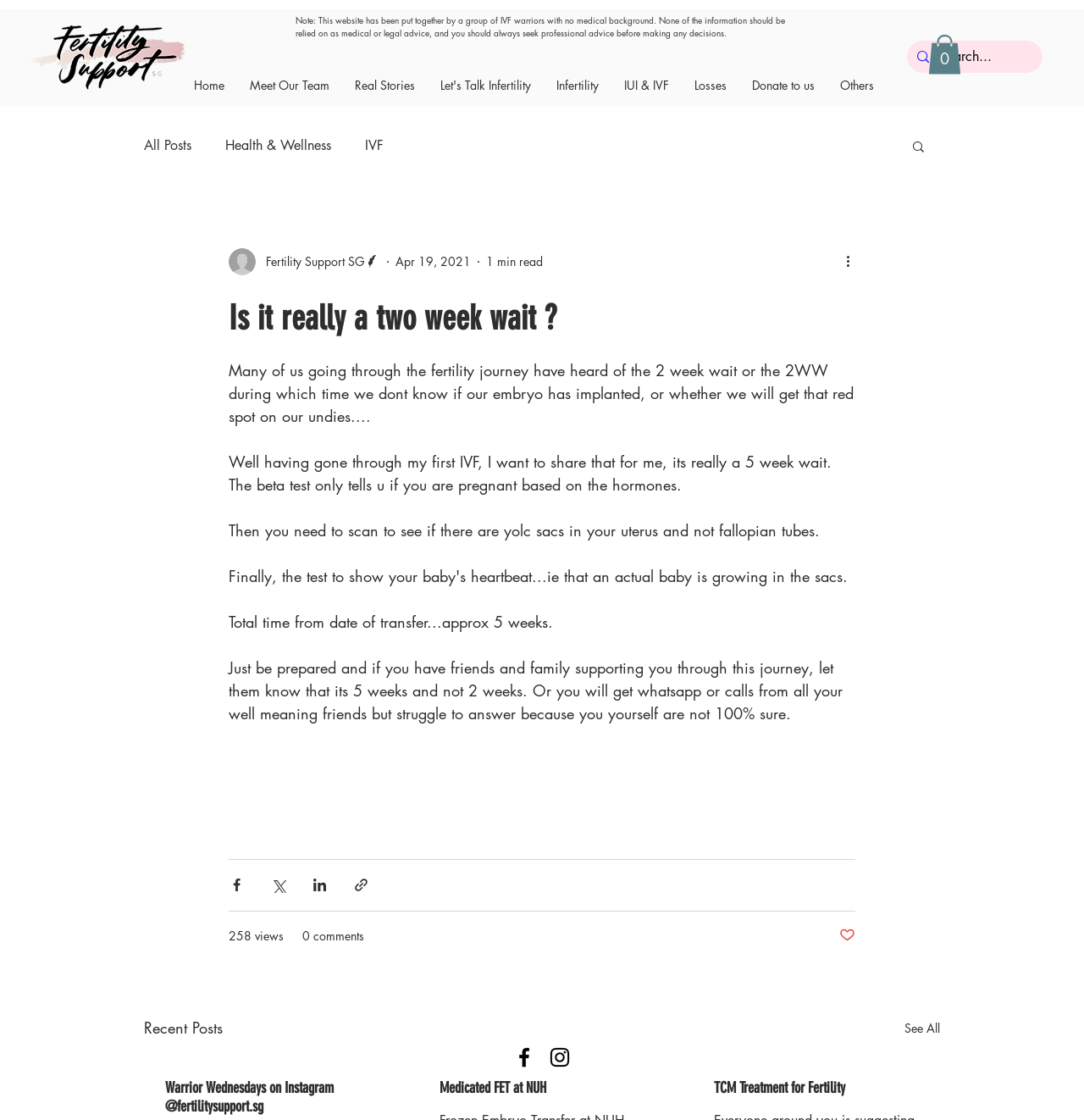How many items are in the cart?
Please craft a detailed and exhaustive response to the question.

The button 'Cart with 0 items' indicates that there are no items in the cart.